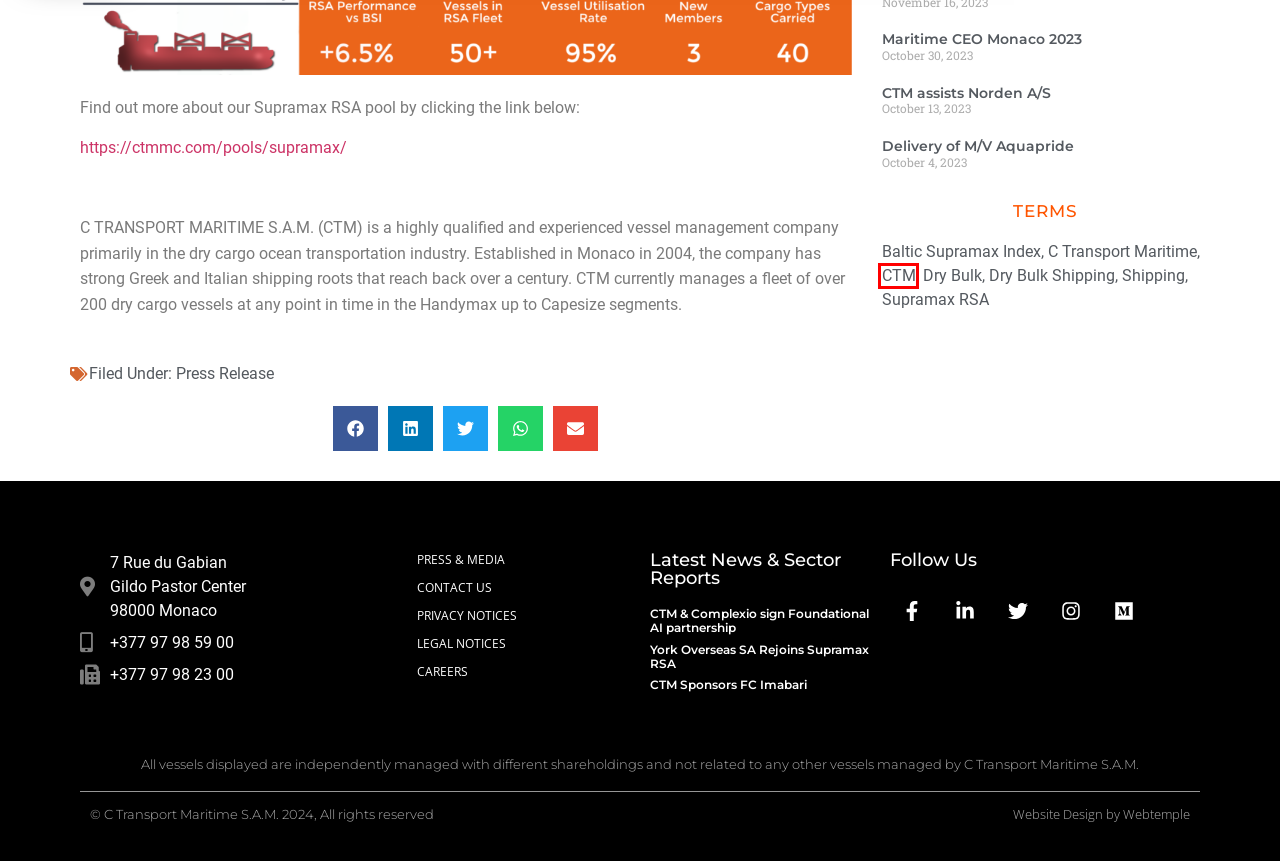Given a webpage screenshot with a red bounding box around a UI element, choose the webpage description that best matches the new webpage after clicking the element within the bounding box. Here are the candidates:
A. Baltic Supramax Index  - CTM
B. Press and Media – CTM
C. CTM  - CTM
D. C Transport Maritime  - CTM
E. Delivery of M/V Aquapride - CTM
F. Press Release  - CTM
G. Supramax RSA  - CTM
H. Dry Bulk Shipping  - CTM

C